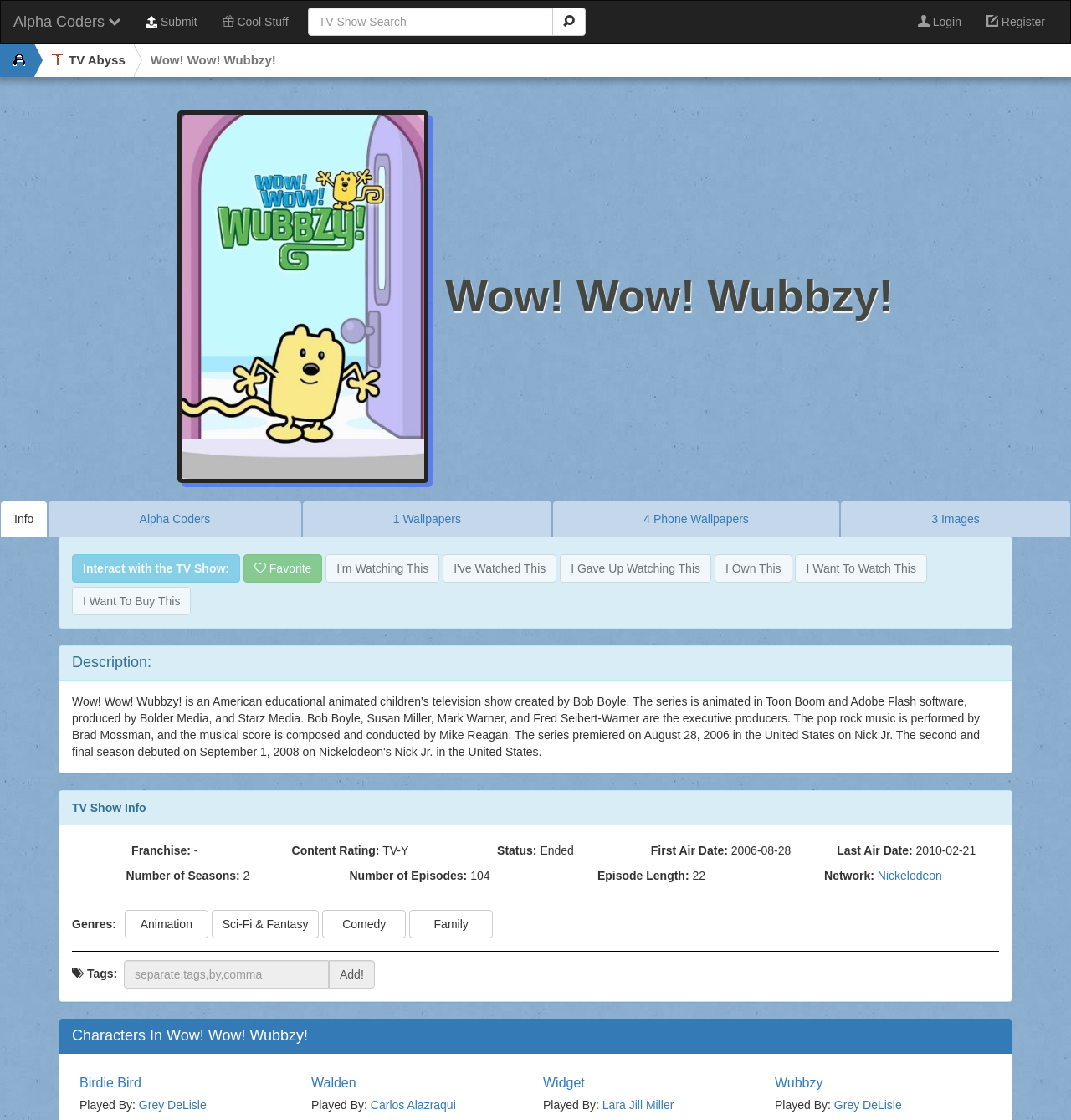Using the information in the image, give a detailed answer to the following question: What is the first air date of the TV show?

The first air date can be found in the 'First Air Date' section, which is located in the TV show information table. The text '2006-08-28' is displayed next to the label 'First Air Date'.